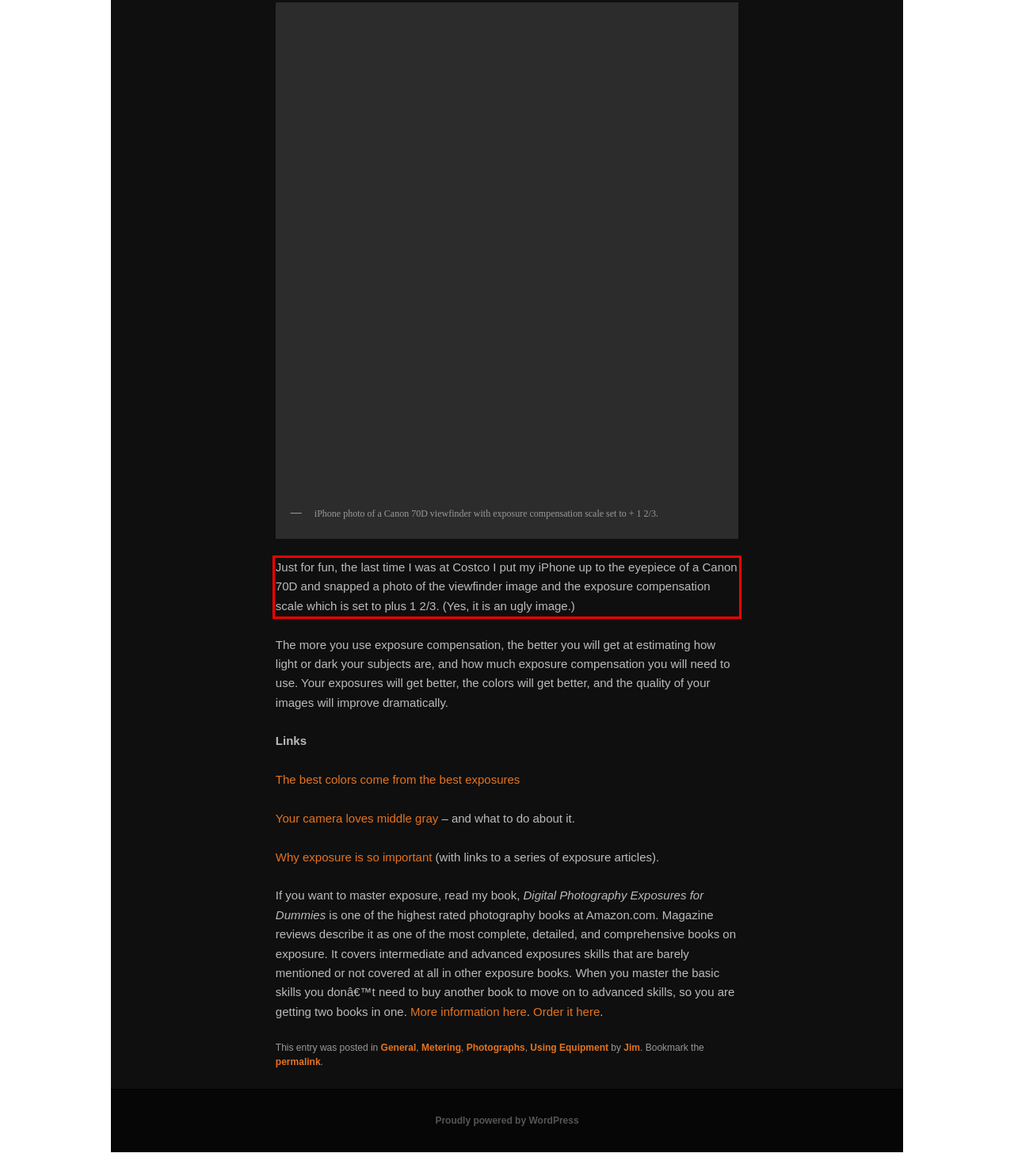Look at the webpage screenshot and recognize the text inside the red bounding box.

Just for fun, the last time I was at Costco I put my iPhone up to the eyepiece of a Canon 70D and snapped a photo of the viewfinder image and the exposure compensation scale which is set to plus 1 2/3. (Yes, it is an ugly image.)